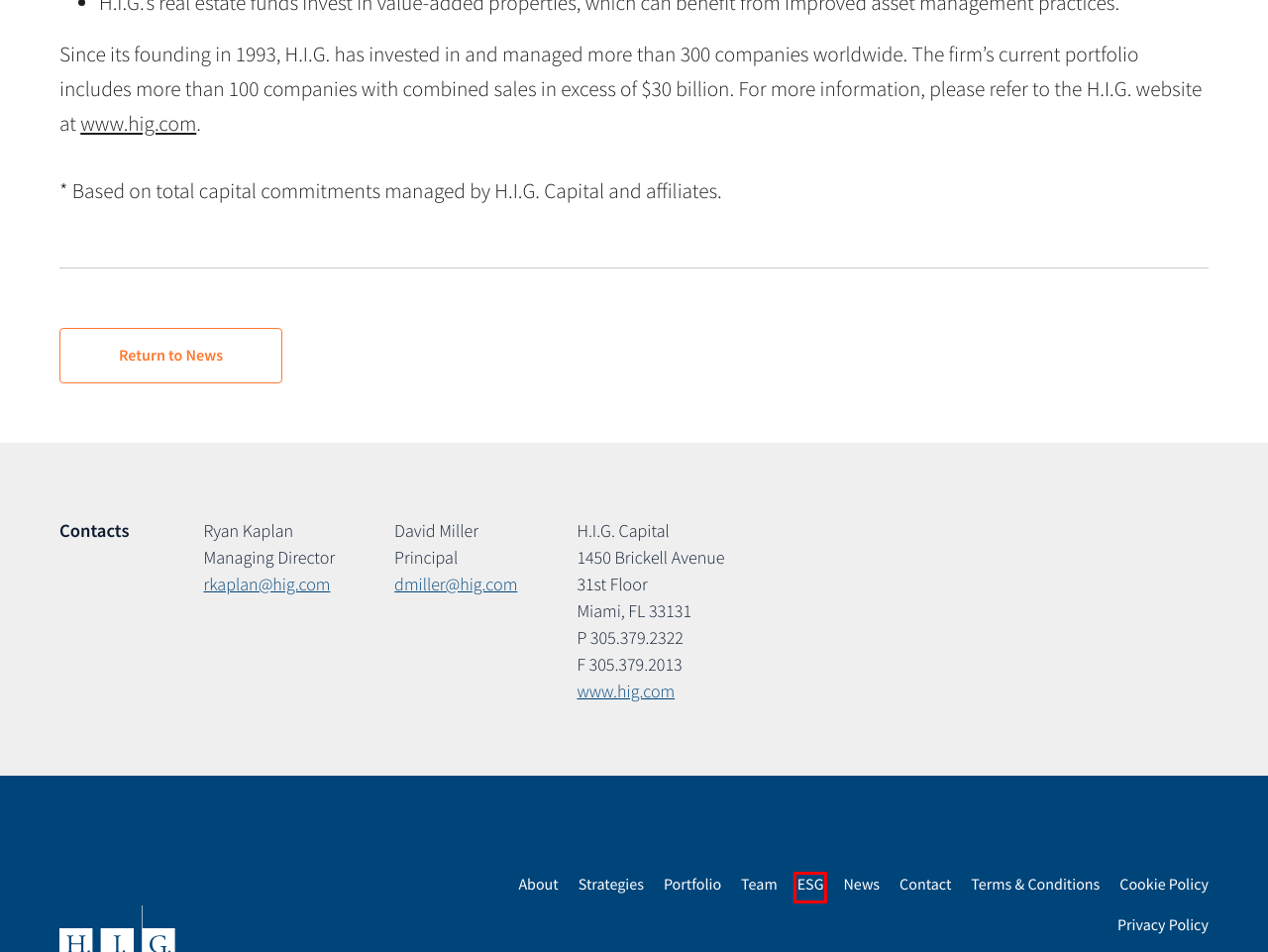Look at the screenshot of a webpage with a red bounding box and select the webpage description that best corresponds to the new page after clicking the element in the red box. Here are the options:
A. Terms & Conditions - H.I.G. Capital - Global Alternative Assets Investment Firm
B. Strategies - H.I.G. Capital - Global Alternative Assets Investment Firm
C. Privacy Policy - H.I.G. Capital - Global Alternative Assets Investment Firm
D. ESG - H.I.G. Capital - Global Alternative Assets Investment Firm
E. News - H.I.G. Capital - Global Alternative Assets Investment Firm
F. Contact - H.I.G. Capital - Global Alternative Assets Investment Firm
G. Portfolio Archive - H.I.G. Capital - Global Alternative Assets Investment Firm
H. H.I.G. Capital - Global Alternative Assets Investment Firm

D